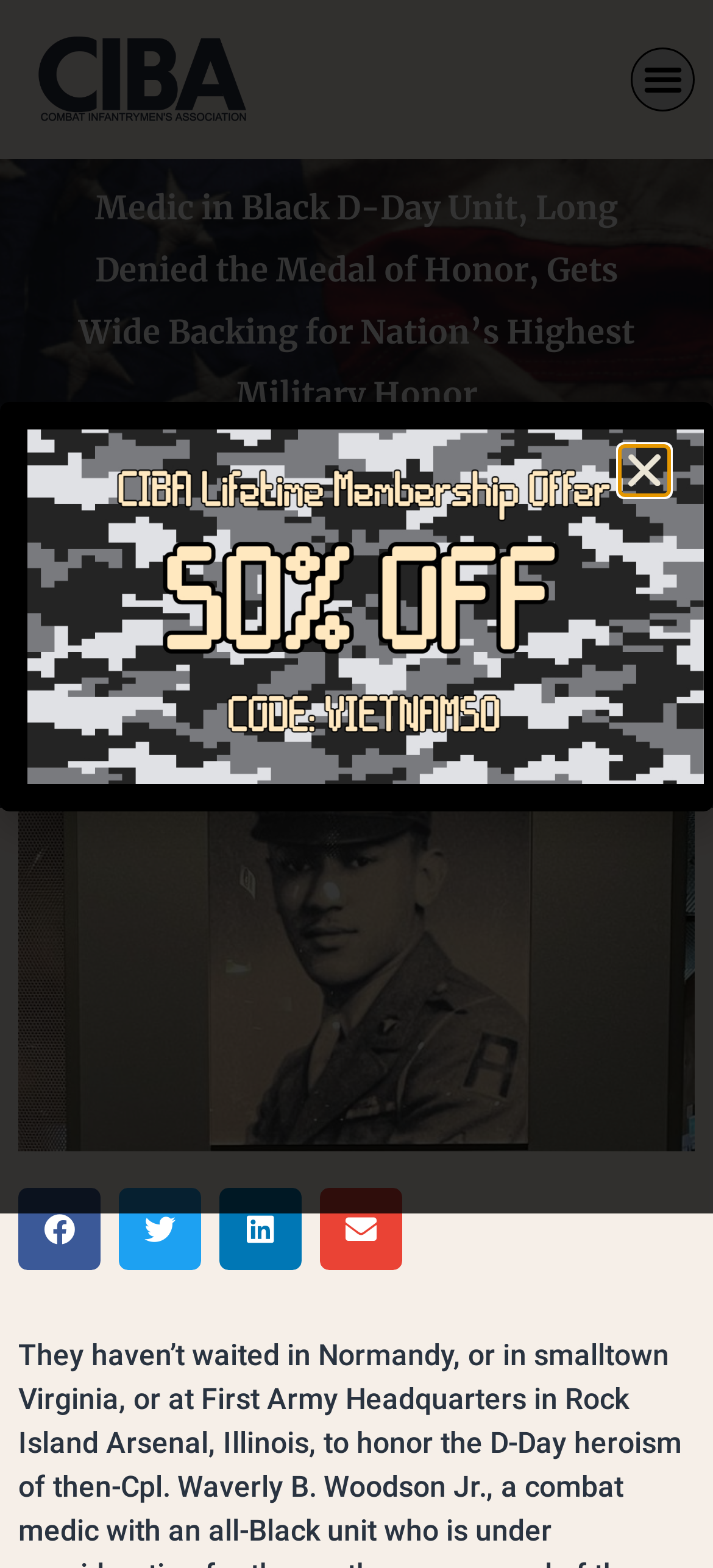Determine the bounding box coordinates of the region that needs to be clicked to achieve the task: "View the Exhibit featuring Waverly Bernard Woodson Jr.".

[0.026, 0.447, 0.974, 0.735]